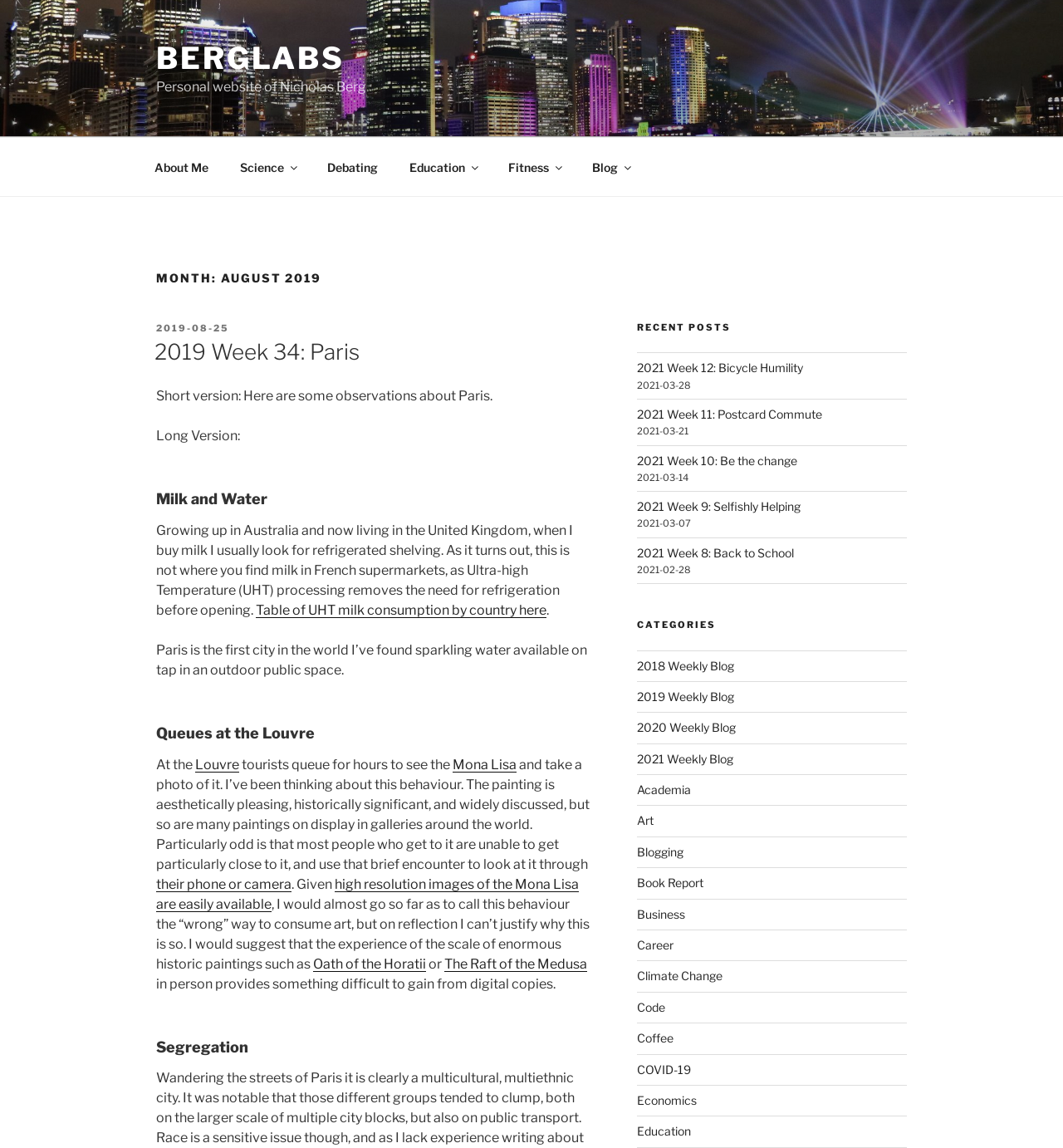Please locate the bounding box coordinates of the element that should be clicked to achieve the given instruction: "Explore the 'Education' category".

[0.599, 0.979, 0.65, 0.992]